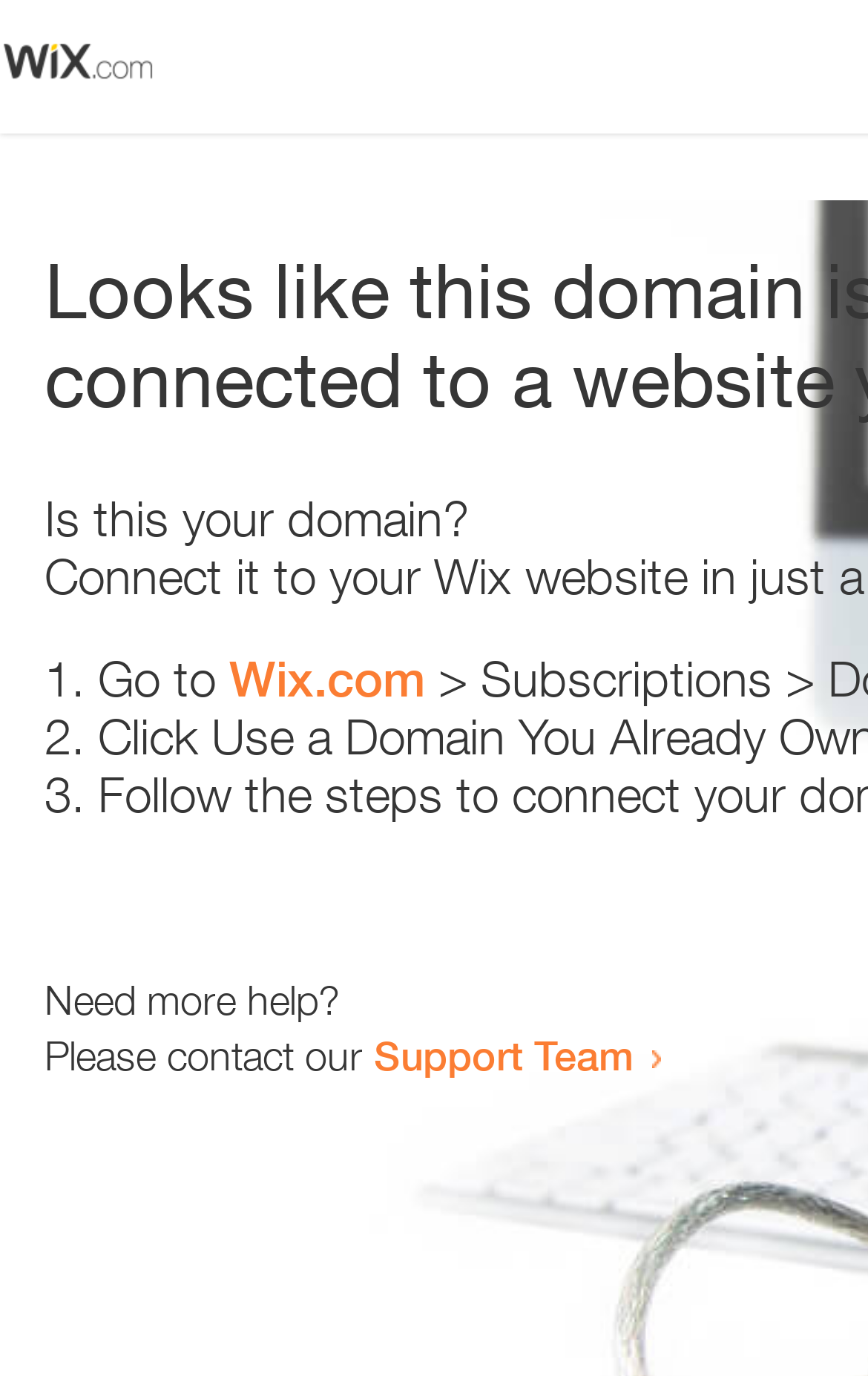Respond to the following query with just one word or a short phrase: 
What is the question being asked at the top of the page?

Is this your domain?